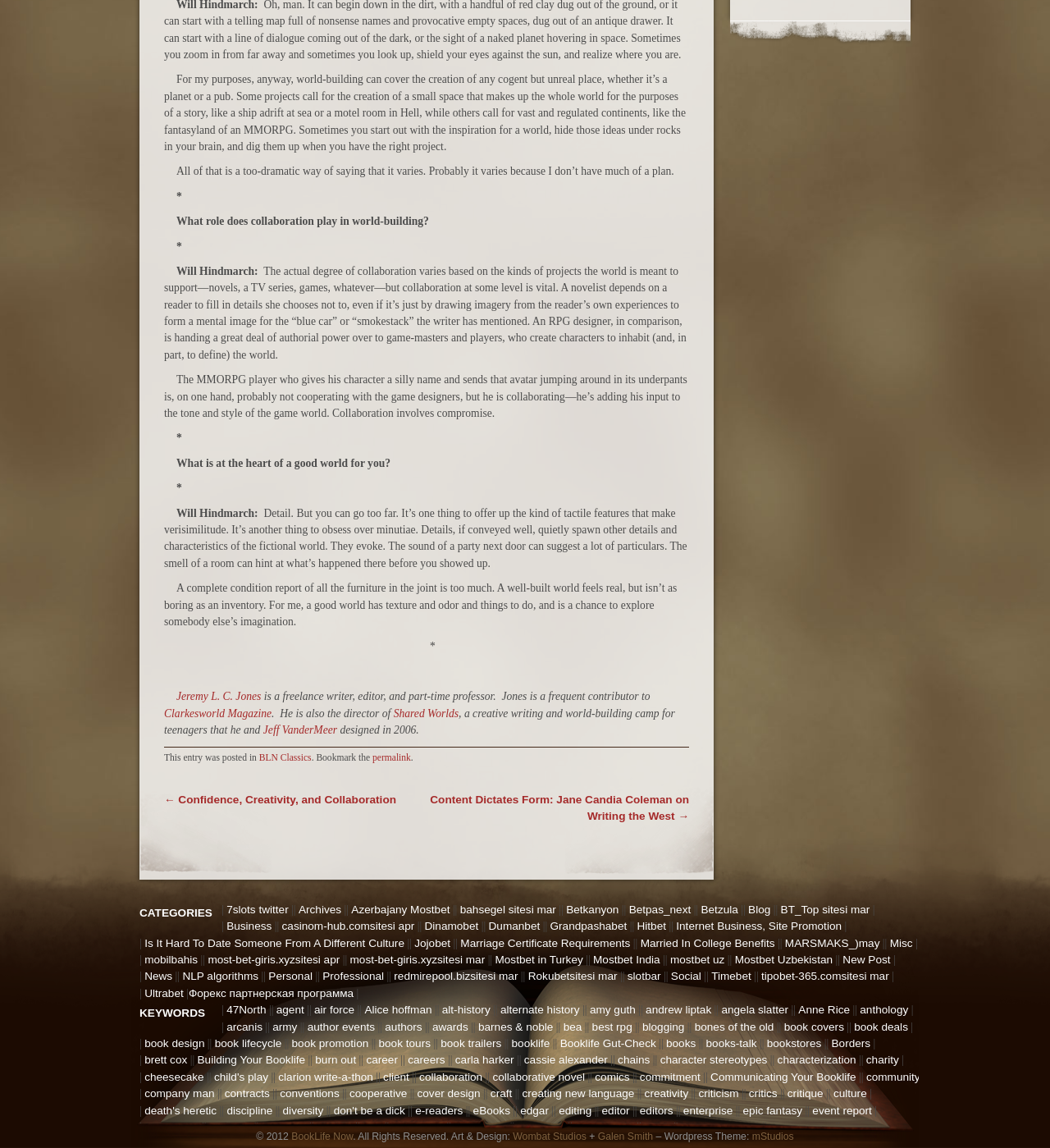What is the topic of discussion in this article?
Provide a concise answer using a single word or phrase based on the image.

World-building